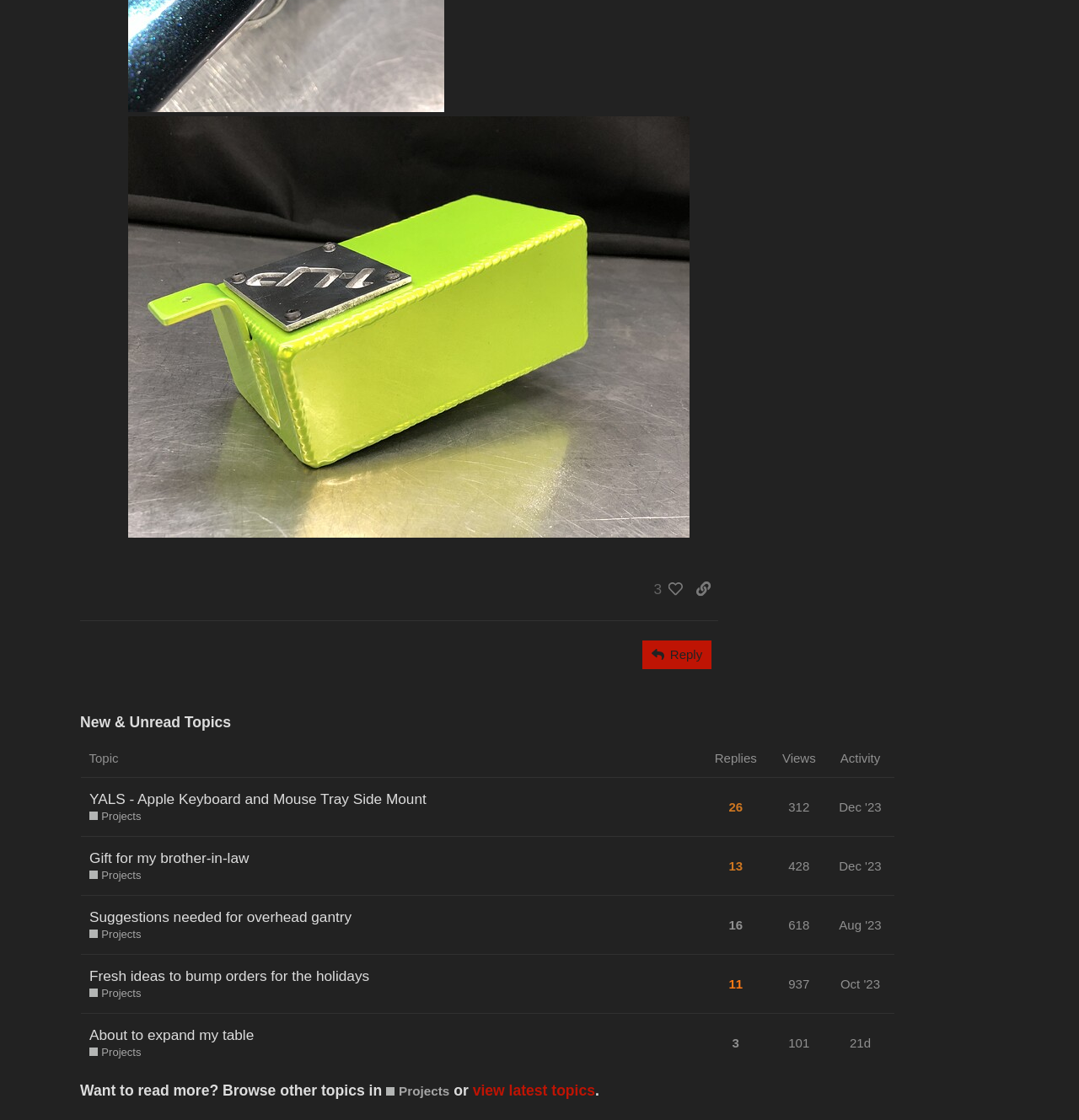Please identify the bounding box coordinates of the clickable area that will allow you to execute the instruction: "Browse other topics in Projects".

[0.358, 0.966, 0.417, 0.982]